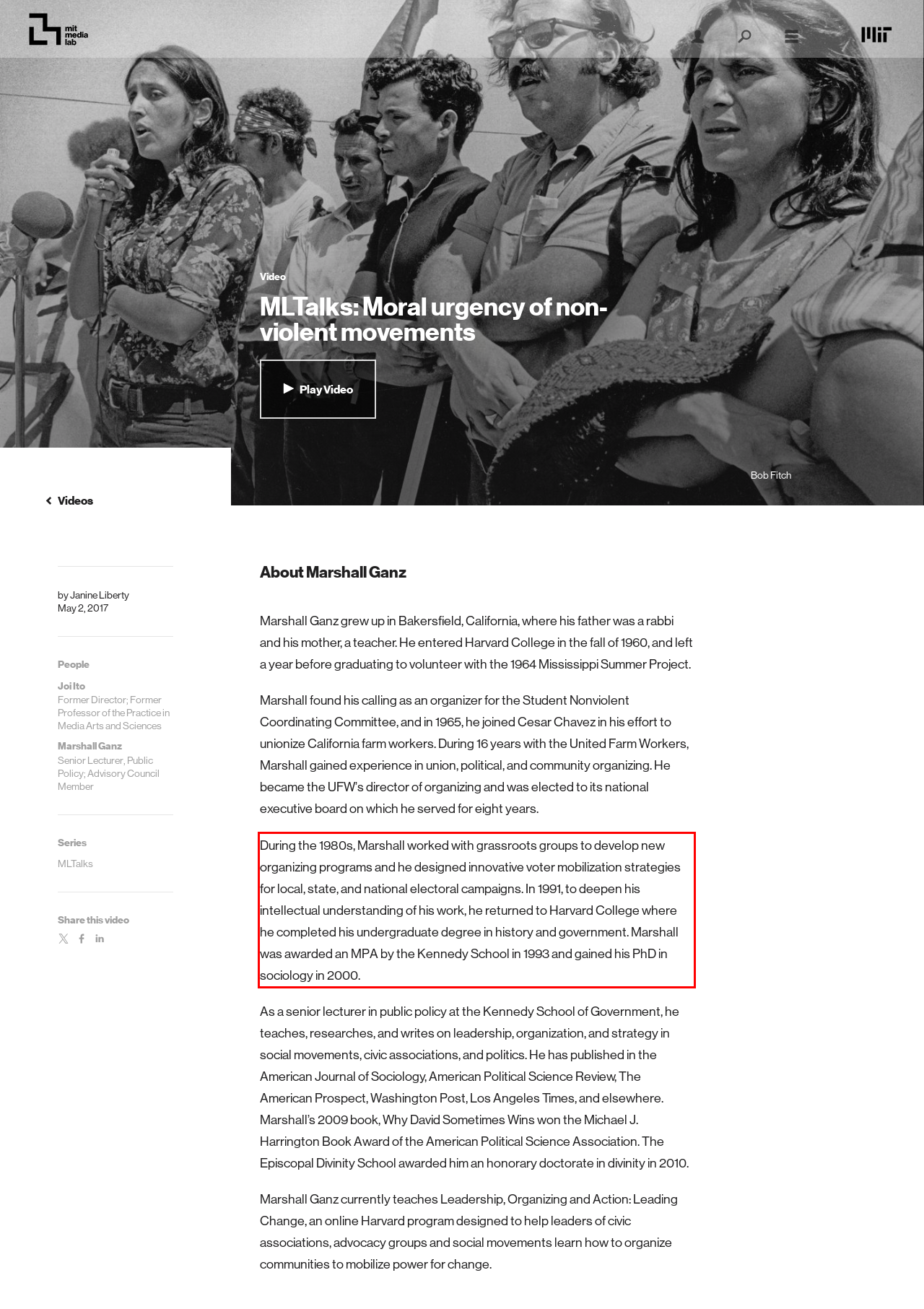You are provided with a screenshot of a webpage containing a red bounding box. Please extract the text enclosed by this red bounding box.

During the 1980s, Marshall worked with grassroots groups to develop new organizing programs and he designed innovative voter mobilization strategies for local, state, and national electoral campaigns. In 1991, to deepen his intellectual understanding of his work, he returned to Harvard College where he completed his undergraduate degree in history and government. Marshall was awarded an MPA by the Kennedy School in 1993 and gained his PhD in sociology in 2000.